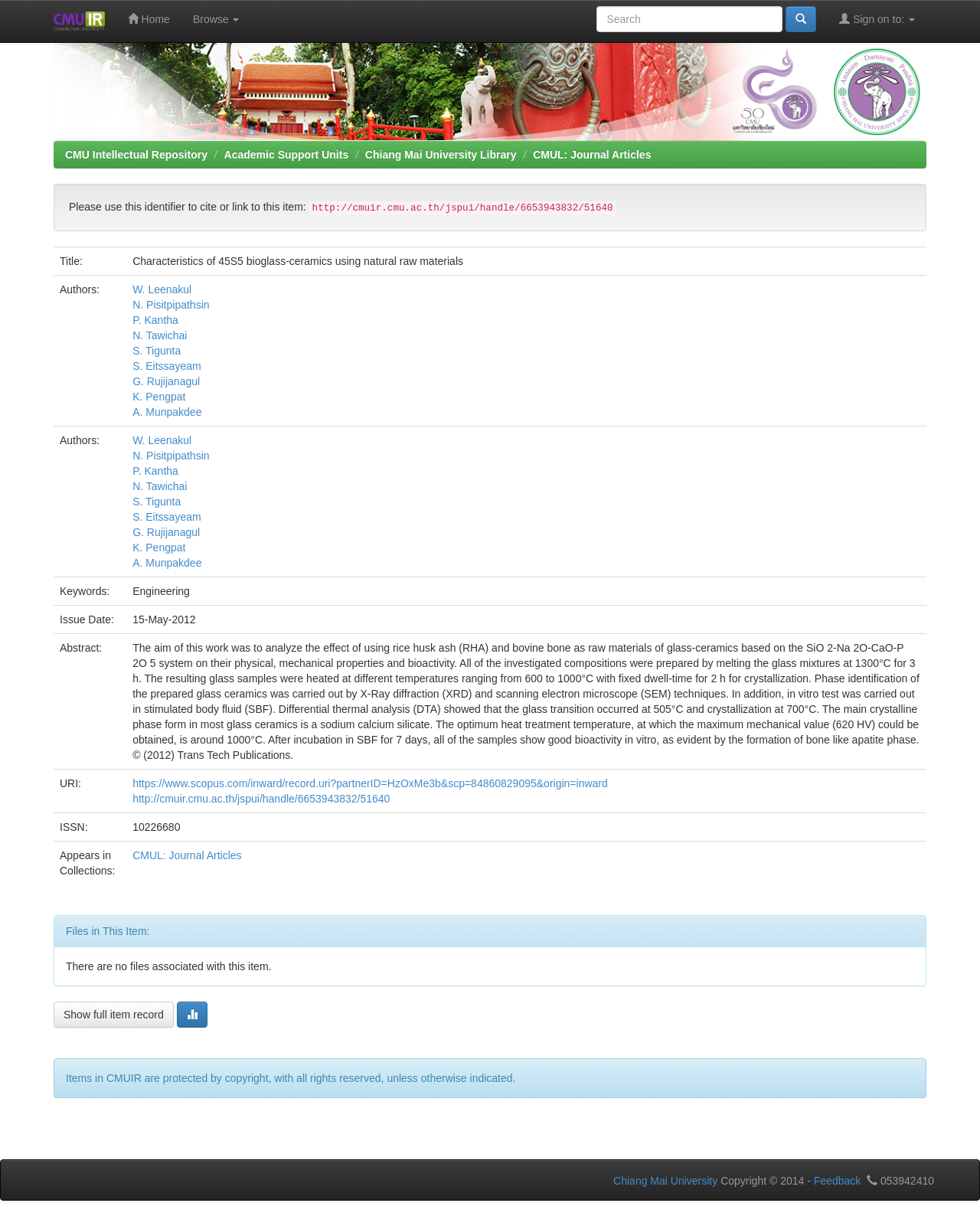Explain the contents of the webpage comprehensively.

The webpage is a repository page for a research article titled "Characteristics of 45S5 bioglass-ceramics using natural raw materials" on the CMU Intellectual Repository platform. 

At the top of the page, there is a header section with a logo and a navigation menu. The logo is an image of "CMU Intellectual Repository" and is positioned at the top-left corner. The navigation menu consists of links to "Home", "Browse", and "Sign on to:".

Below the header section, there is a main content area that occupies most of the page. The content area is divided into two sections. The left section contains a table with information about the article, including title, authors, keywords, issue date, abstract, and other metadata. The abstract is a lengthy text that describes the research work. 

The right section of the content area contains a list of links to related collections, including "CMUL: Journal Articles". There is also a section that displays a message "There are no files associated with this item." 

At the bottom of the page, there is a footer section with copyright information, a link to "Chiang Mai University", and a "Feedback" link.